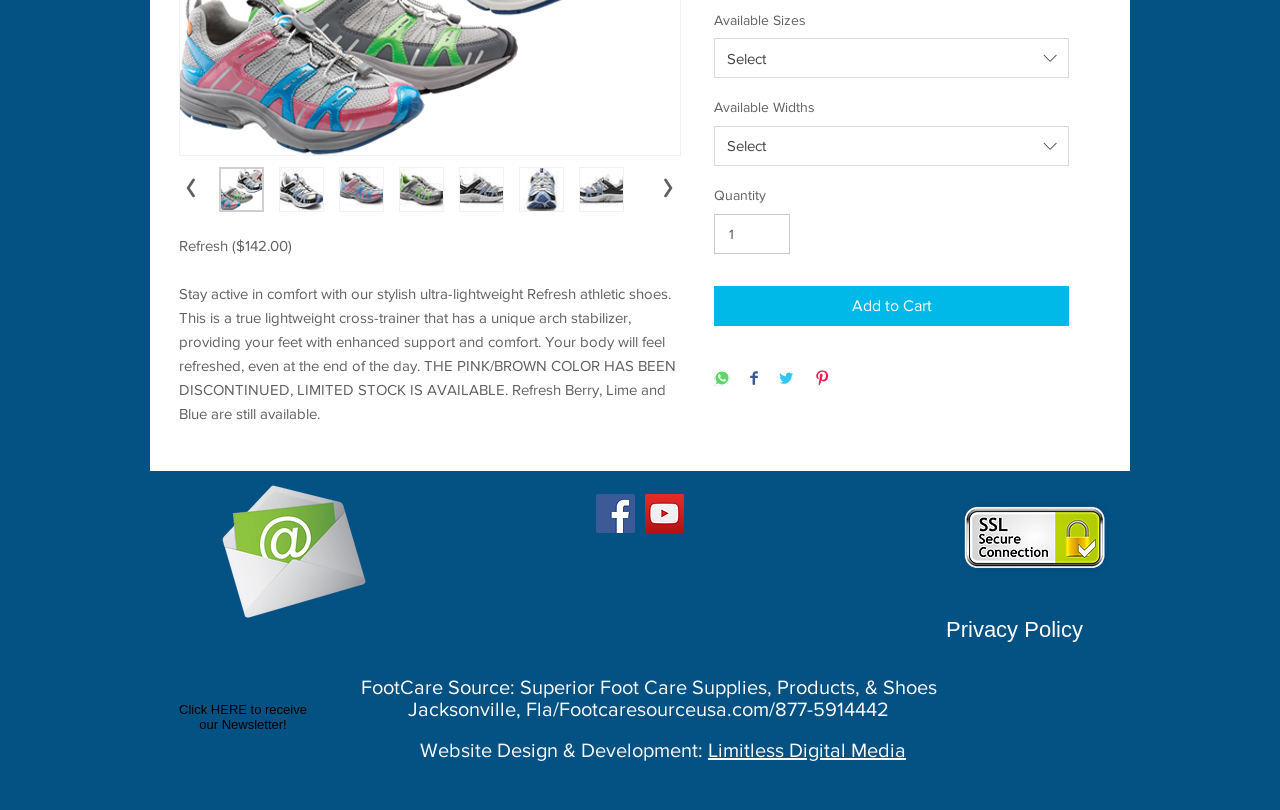Provide the bounding box coordinates for the UI element that is described as: "Privacy Policy".

[0.739, 0.762, 0.846, 0.793]